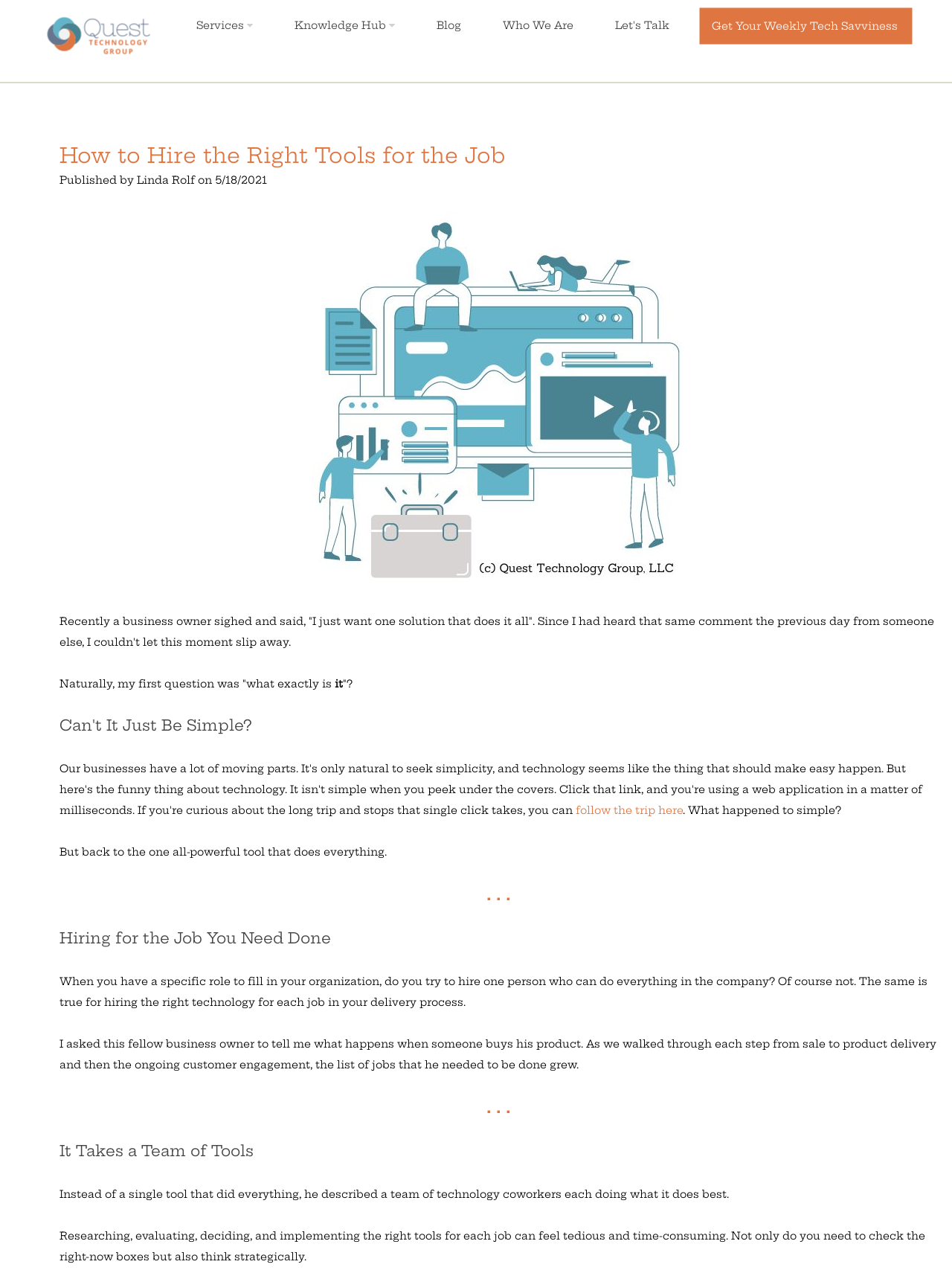Determine the bounding box coordinates of the element that should be clicked to execute the following command: "Learn about the art gallery".

None